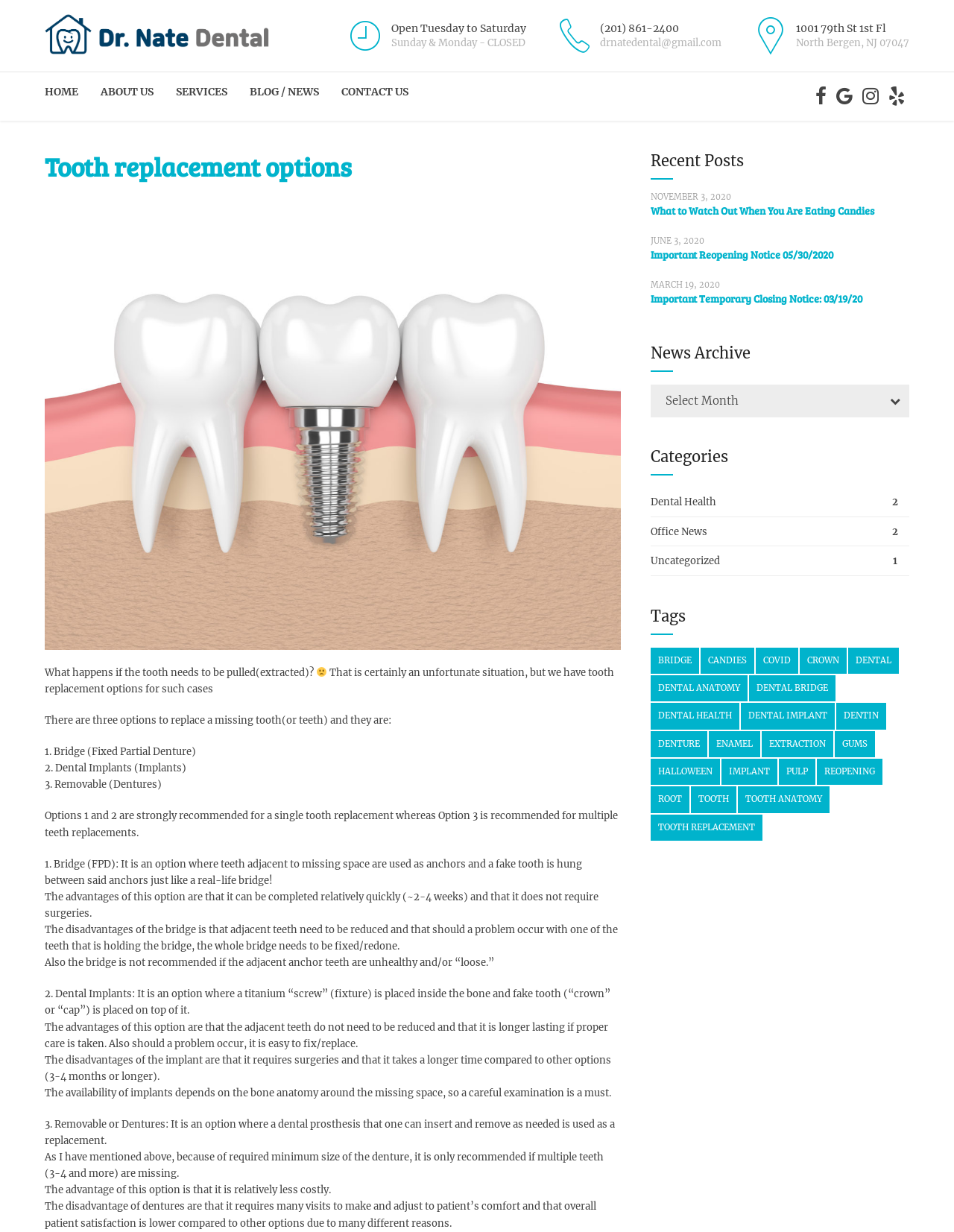Give a concise answer of one word or phrase to the question: 
What is the address of Dr. Nate Dental?

1001 79th St 1st Fl North Bergen, NJ 07047